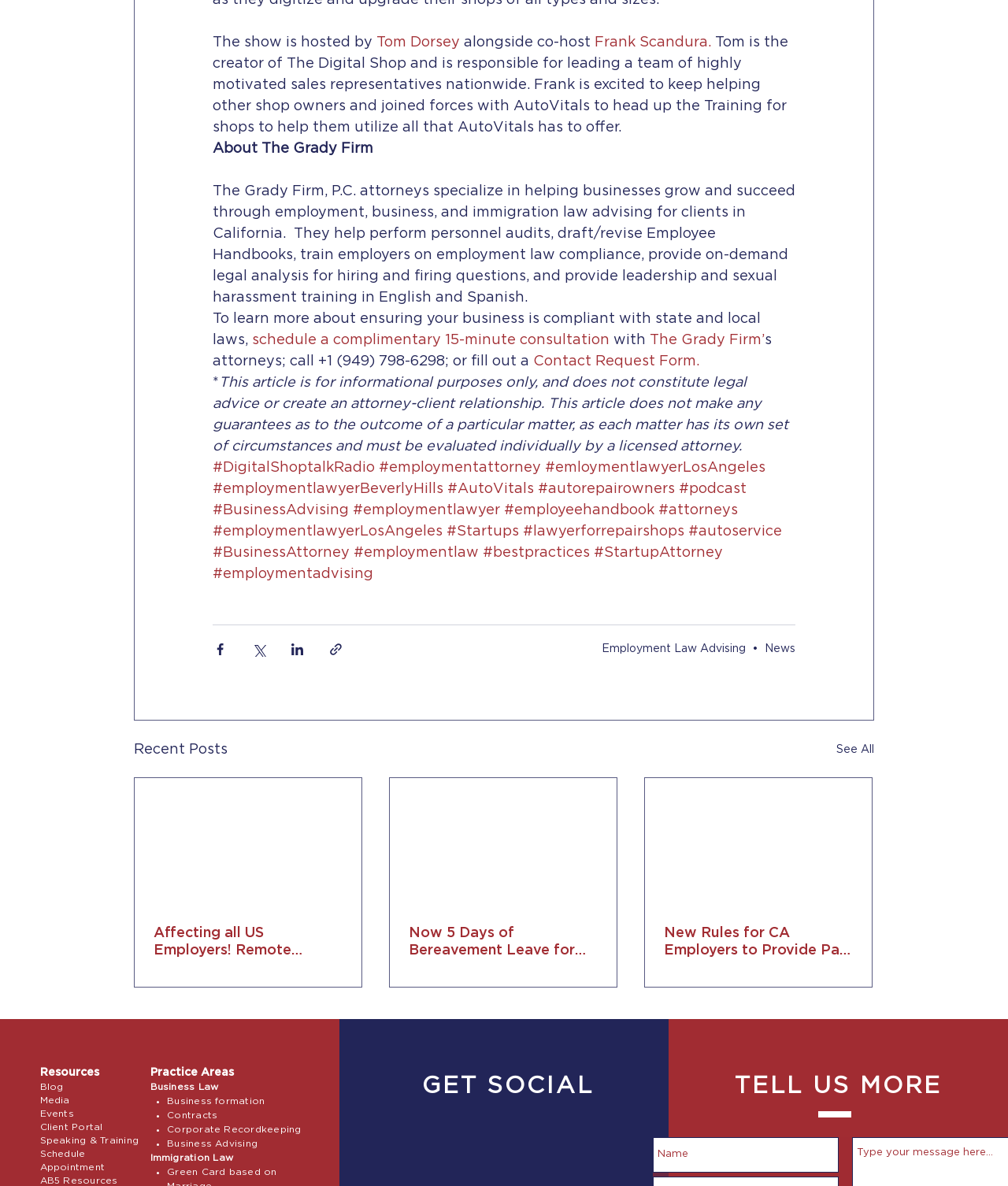Please locate the bounding box coordinates of the region I need to click to follow this instruction: "Go to the 'Blog'".

[0.039, 0.91, 0.063, 0.922]